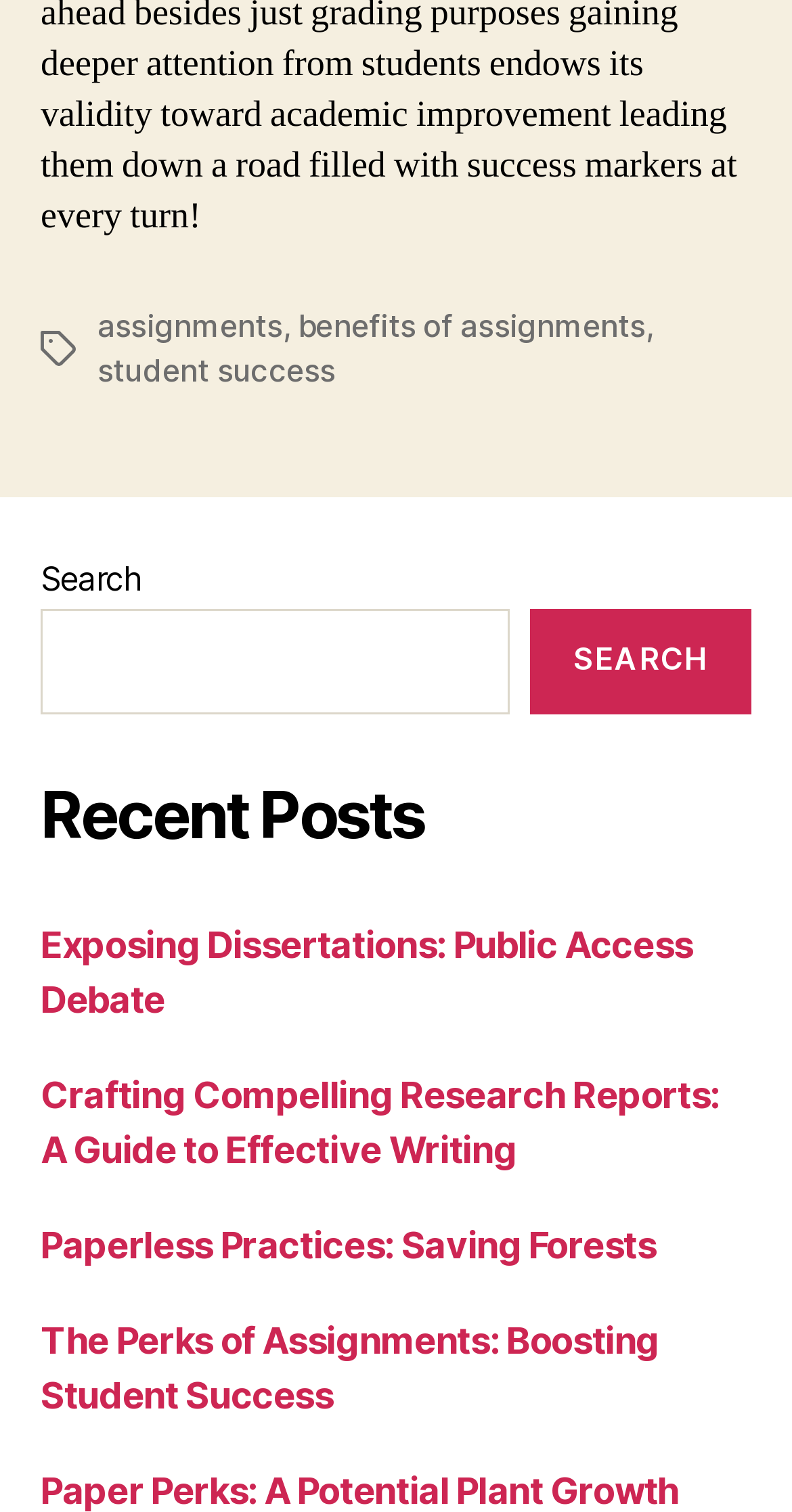Locate the bounding box coordinates of the clickable area needed to fulfill the instruction: "read about exposing dissertations".

[0.051, 0.61, 0.875, 0.675]